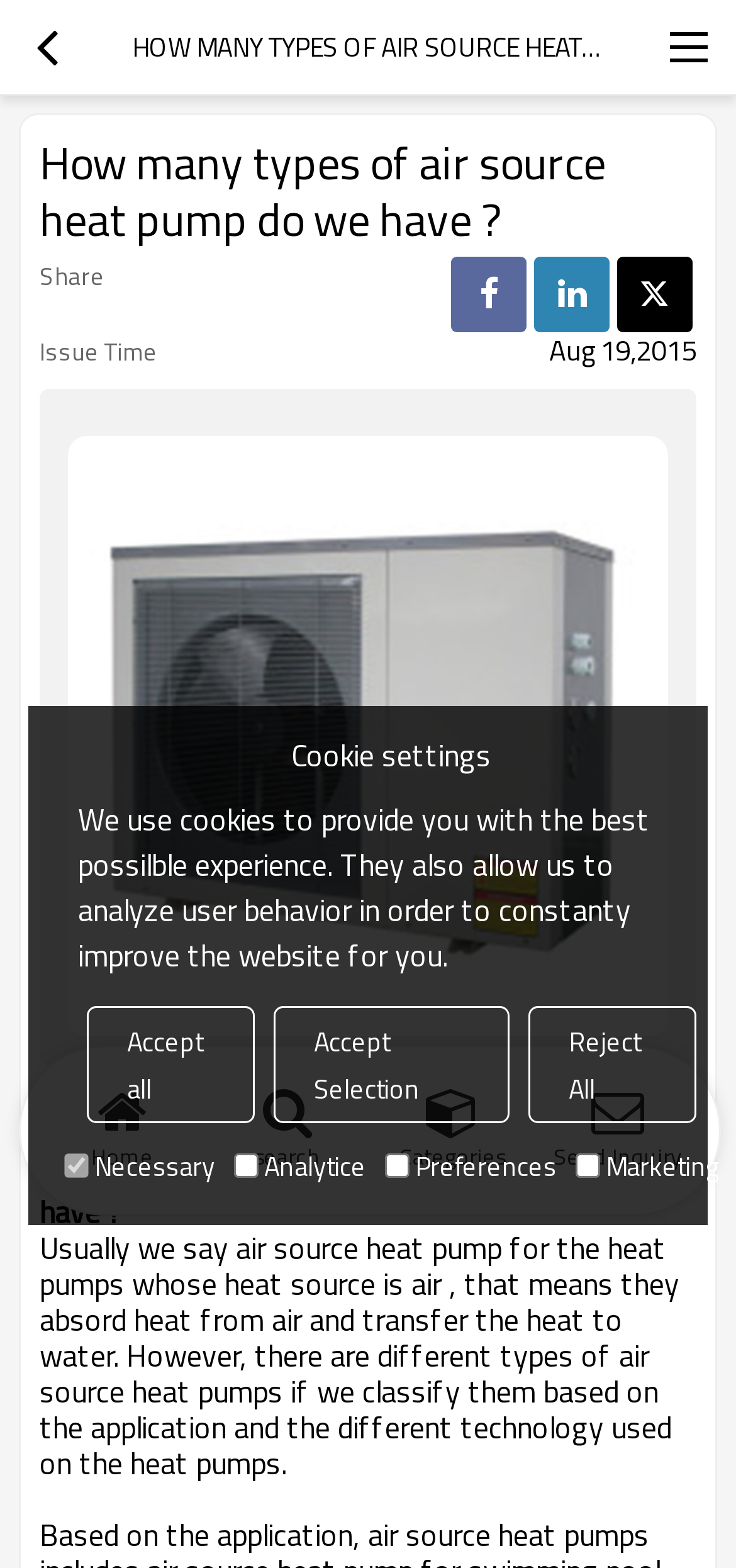Identify the bounding box coordinates of the region that should be clicked to execute the following instruction: "Click the search button".

[0.278, 0.68, 0.503, 0.75]